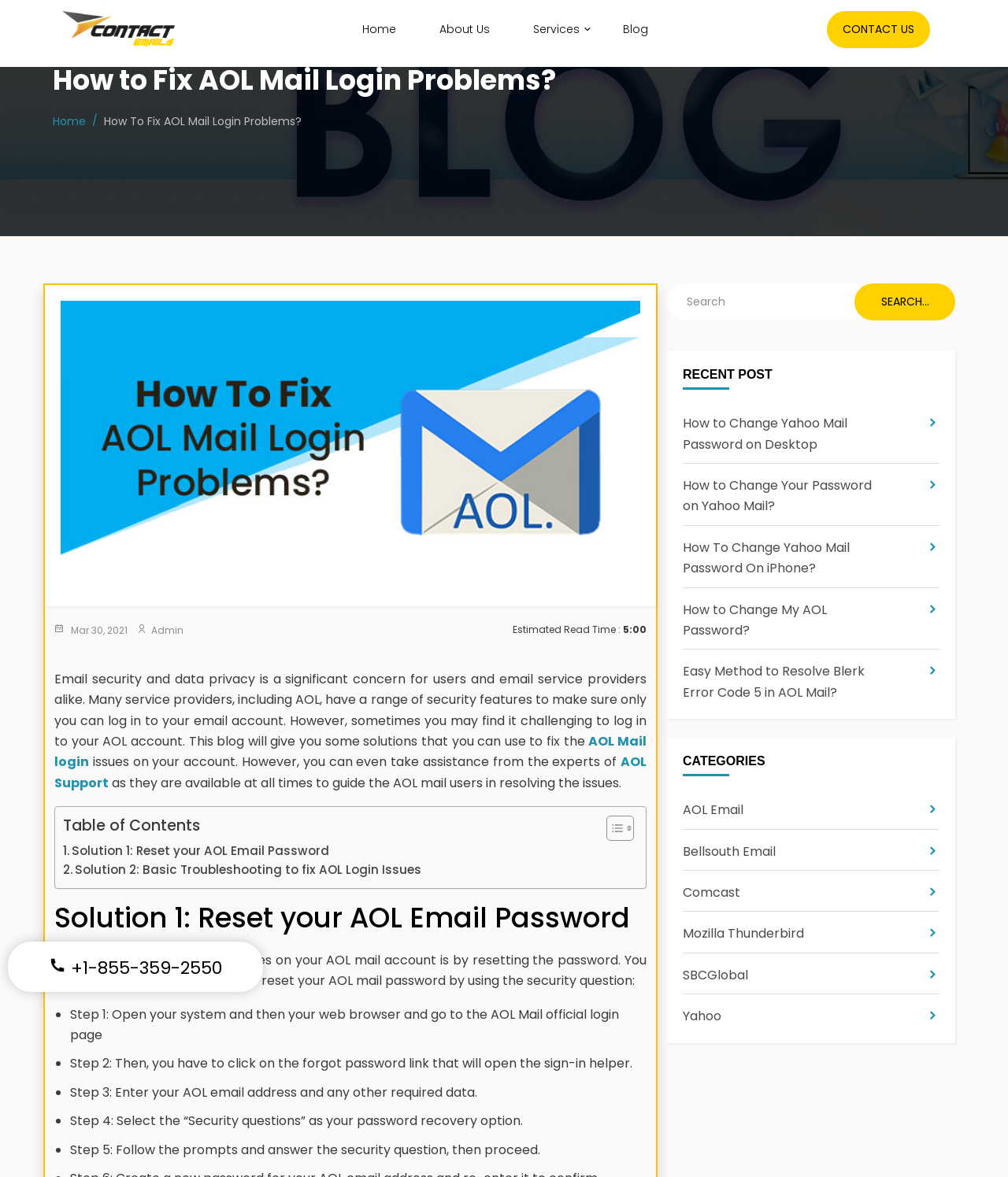Locate the bounding box coordinates of the element that needs to be clicked to carry out the instruction: "search for something". The coordinates should be given as four float numbers ranging from 0 to 1, i.e., [left, top, right, bottom].

[0.662, 0.241, 0.948, 0.272]